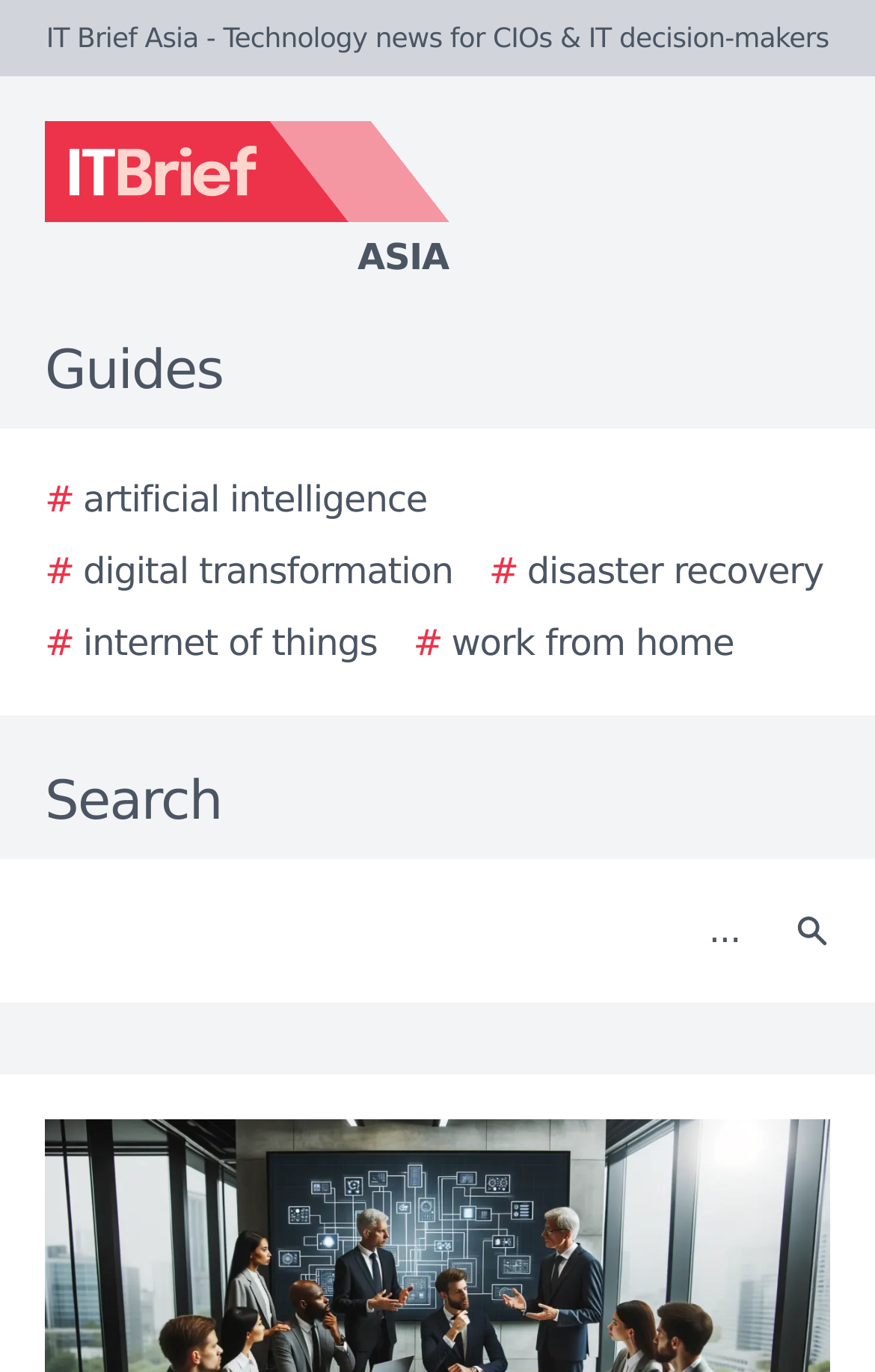Identify the coordinates of the bounding box for the element that must be clicked to accomplish the instruction: "Click on the IT Brief Asia logo".

[0.0, 0.088, 0.923, 0.208]